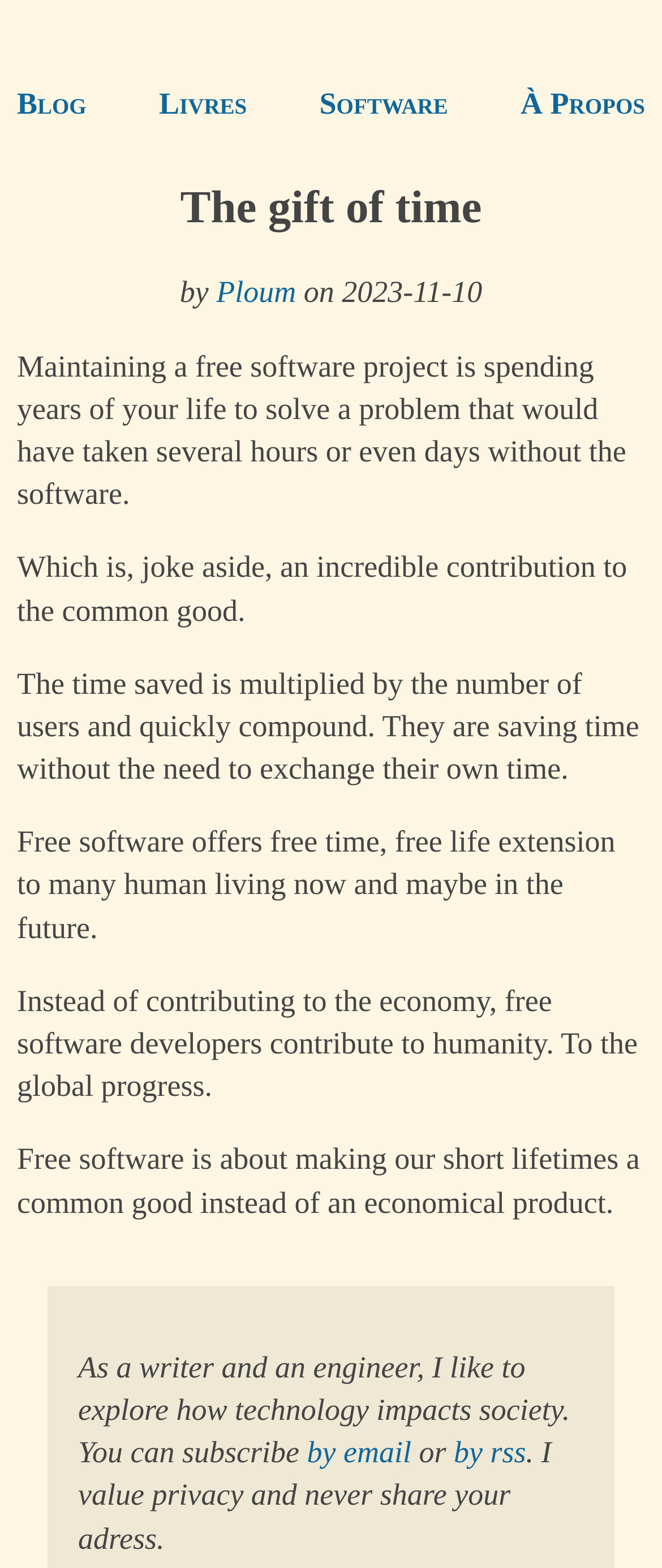What is the author's stance on privacy?
Deliver a detailed and extensive answer to the question.

The author values privacy and never shares user addresses, as indicated by the text 'I value privacy and never share your adress'.